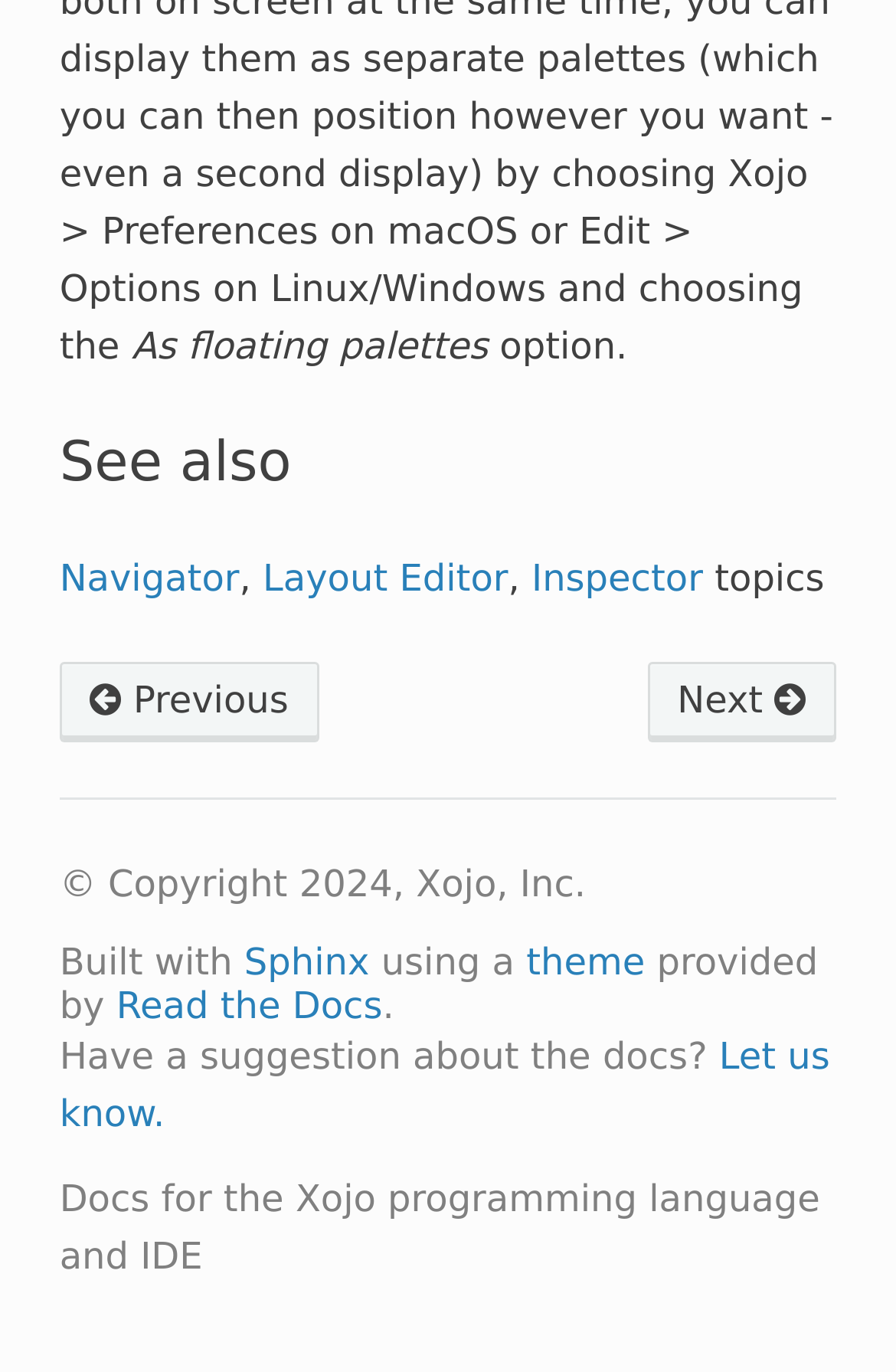Respond concisely with one word or phrase to the following query:
What is the name of the tool used to build the webpage?

Sphinx